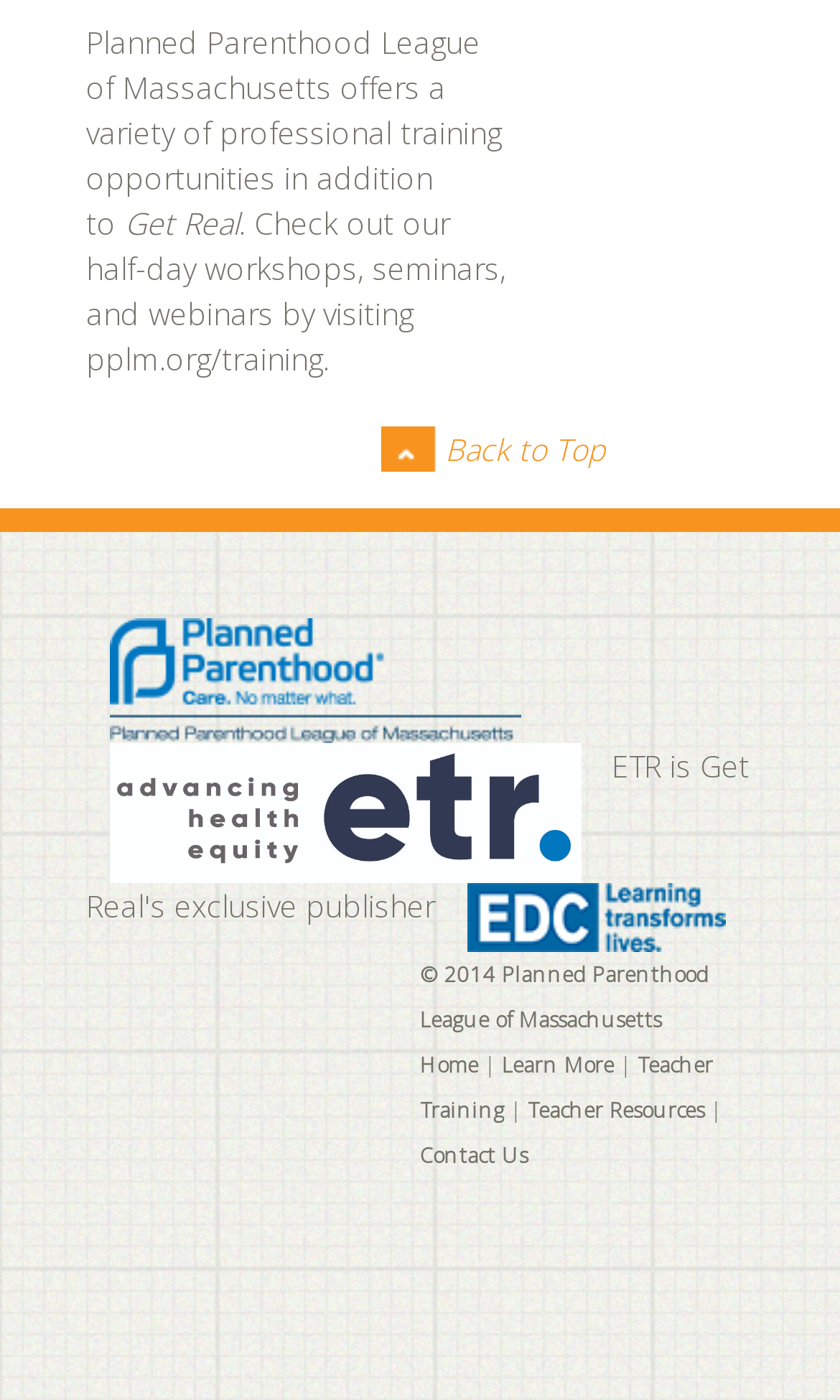Identify the bounding box for the UI element that is described as follows: "Home".

[0.5, 0.751, 0.569, 0.771]